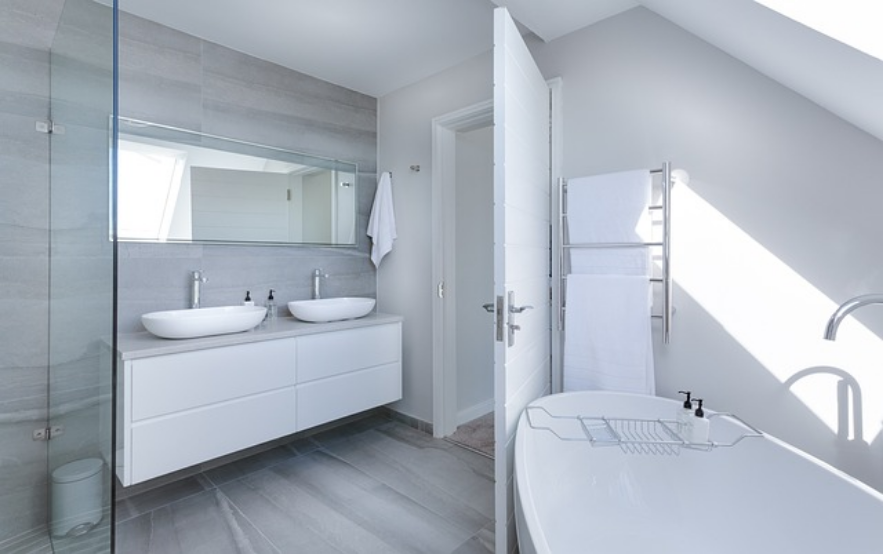Explain in detail what you see in the image.

This image showcases a modern bathroom that emphasizes a clean and sophisticated aesthetic. The space features a sleek double sink setup with elegant, round vessels set atop a minimalist white vanity, providing ample storage. Above the sinks, a broad mirror enhances the sense of space and brightness in the room. Light pours in through a skylight, reflecting off the light gray tiles that cover the walls and floor, further amplifying the airy feel. A glass shower enclosure stands to the left, while a contemporary freestanding tub creates a perfect retreat for relaxation on the right. The room is neatly finished with touches like a towel rack holding crisp white towels, underscoring the bathroom's sleek design. This setting not only prioritizes functionality but also embodies a serene sanctuary perfect for personal grooming and self-care.